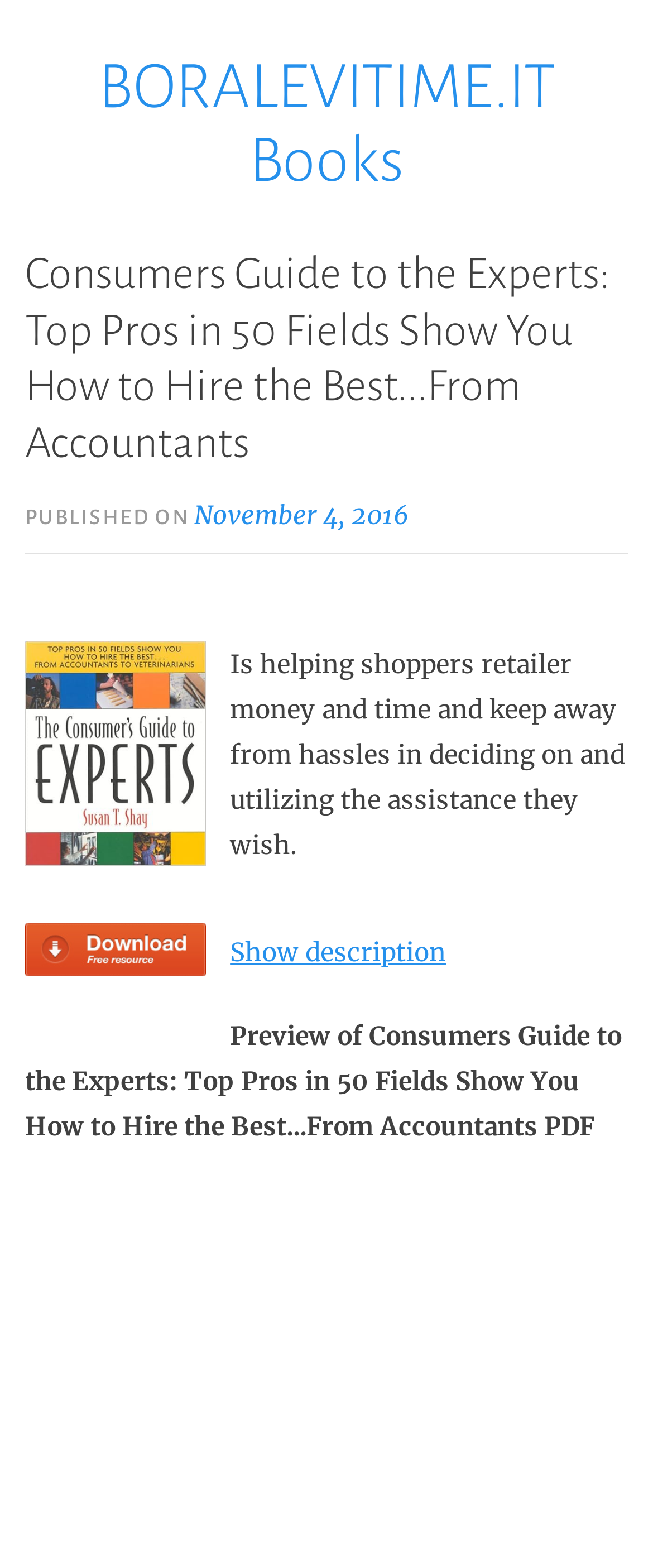What is the name of the PDF file?
Look at the image and provide a detailed response to the question.

I found the name of the PDF file by looking at the link 'Download Consumers Guide to the Experts: Top Pros in 50 Fields Show You How to Hire the Best...From Accountants PDF' which is located below the image.